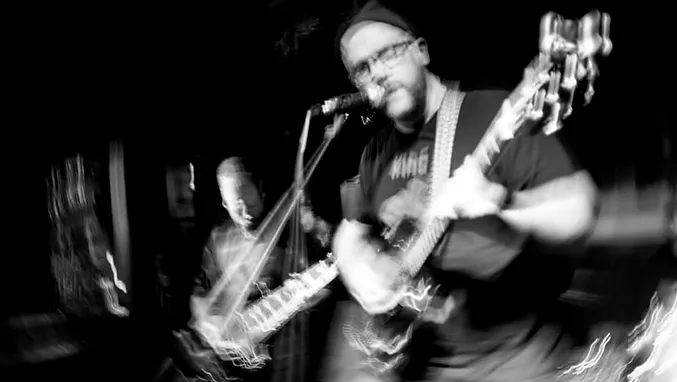What is the genre of music hinted at?
Using the information from the image, give a concise answer in one word or a short phrase.

Alt rock and shoegaze